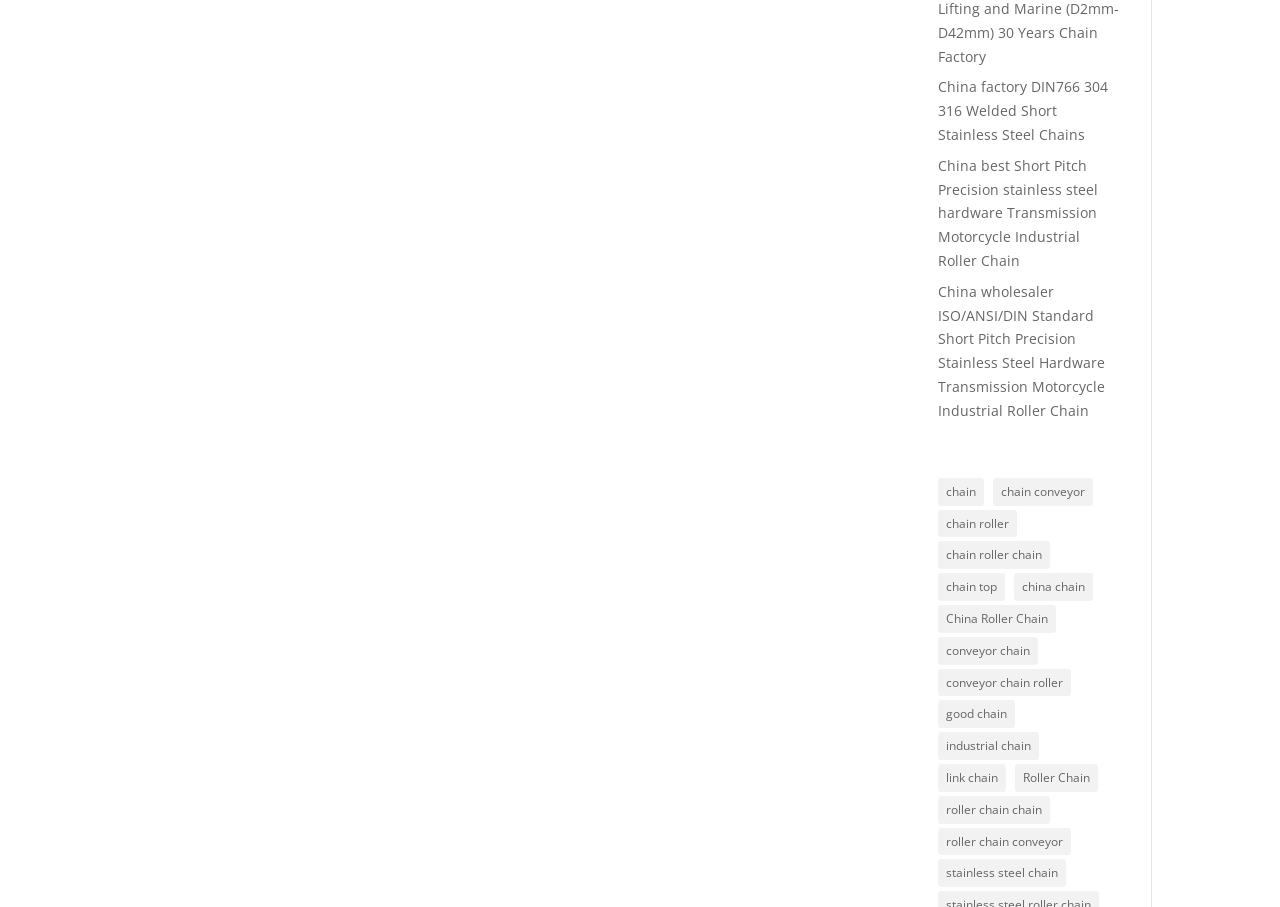Please determine the bounding box coordinates of the element's region to click in order to carry out the following instruction: "Check China Roller Chain products". The coordinates should be four float numbers between 0 and 1, i.e., [left, top, right, bottom].

[0.733, 0.667, 0.825, 0.698]